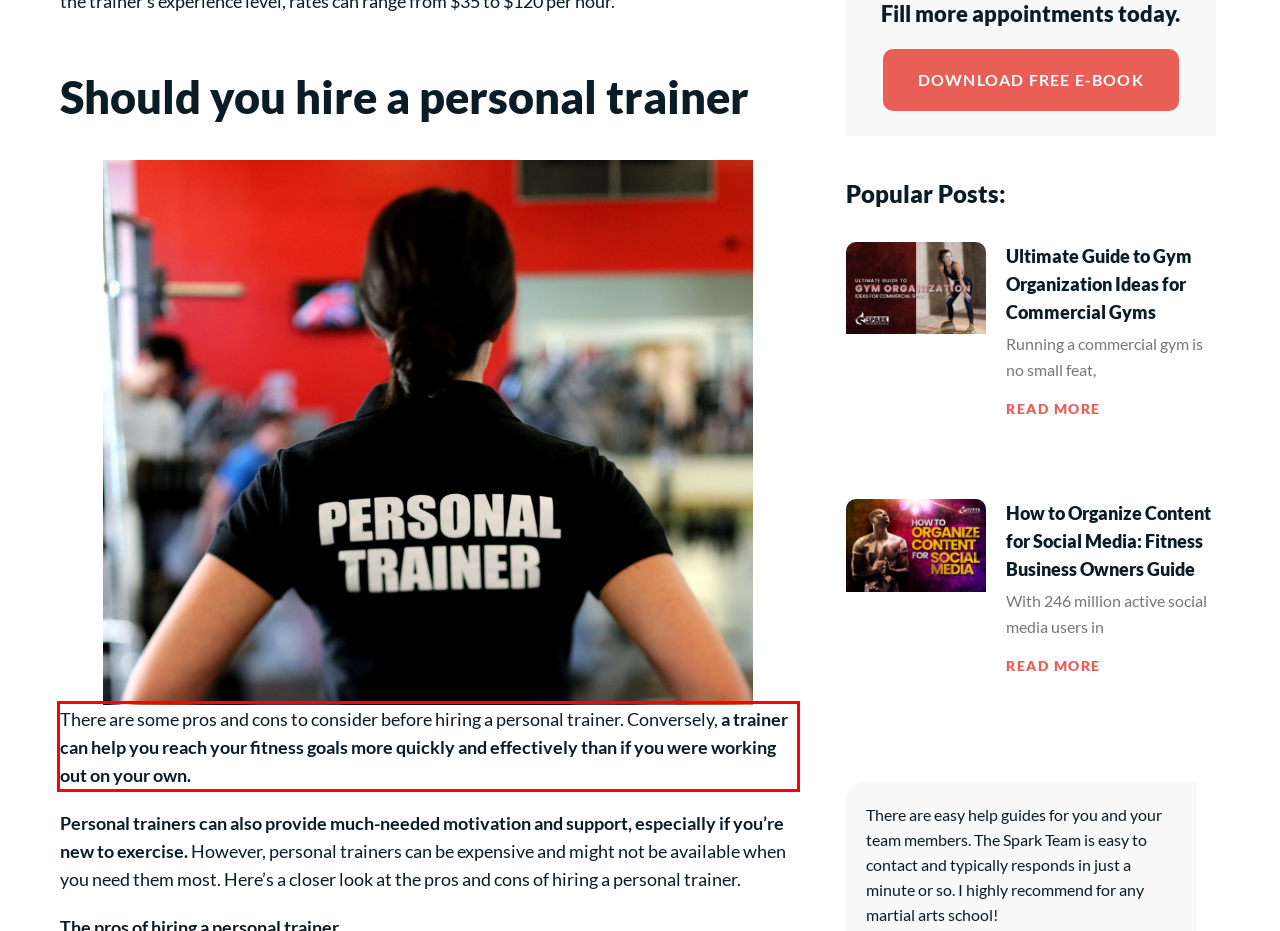Examine the webpage screenshot, find the red bounding box, and extract the text content within this marked area.

There are some pros and cons to consider before hiring a personal trainer. Conversely, a trainer can help you reach your fitness goals more quickly and effectively than if you were working out on your own.